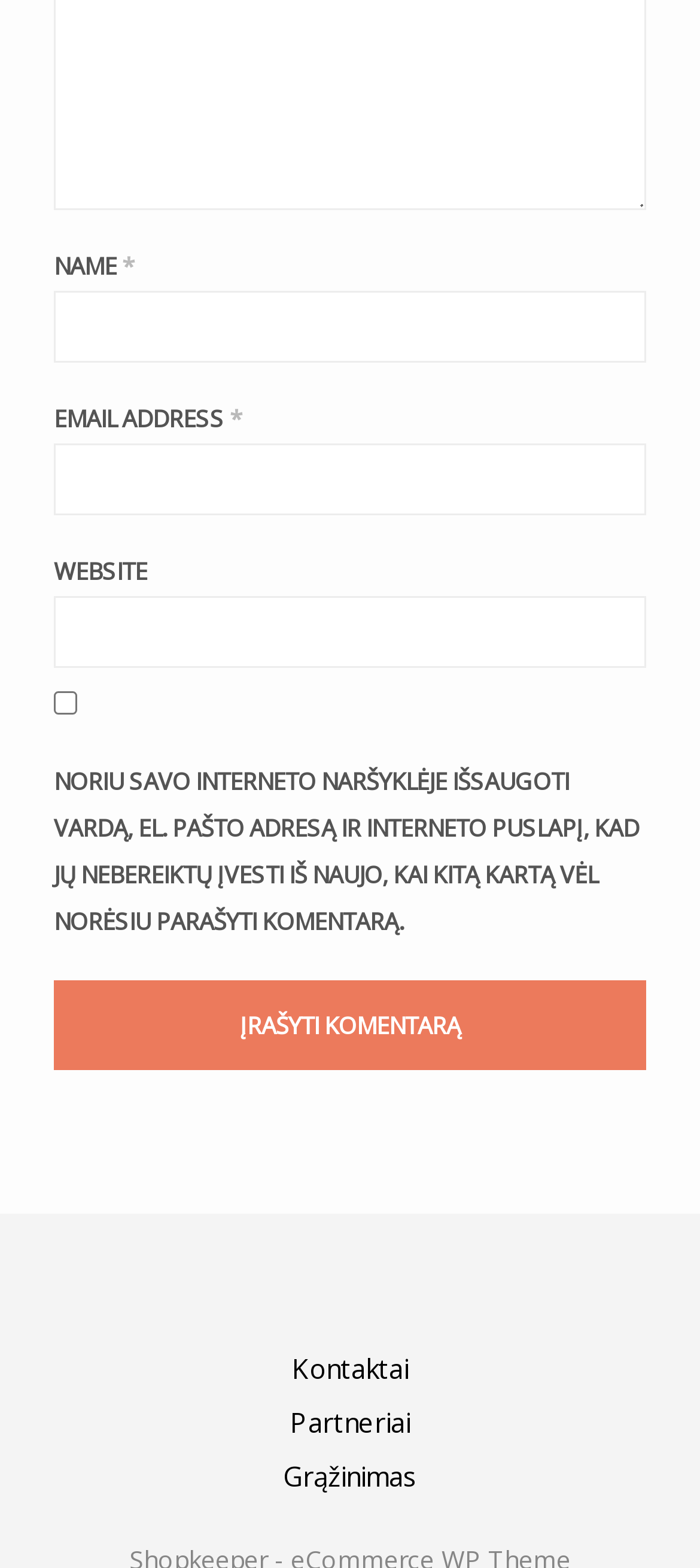Please identify the bounding box coordinates for the region that you need to click to follow this instruction: "Input your email address".

[0.077, 0.283, 0.923, 0.328]